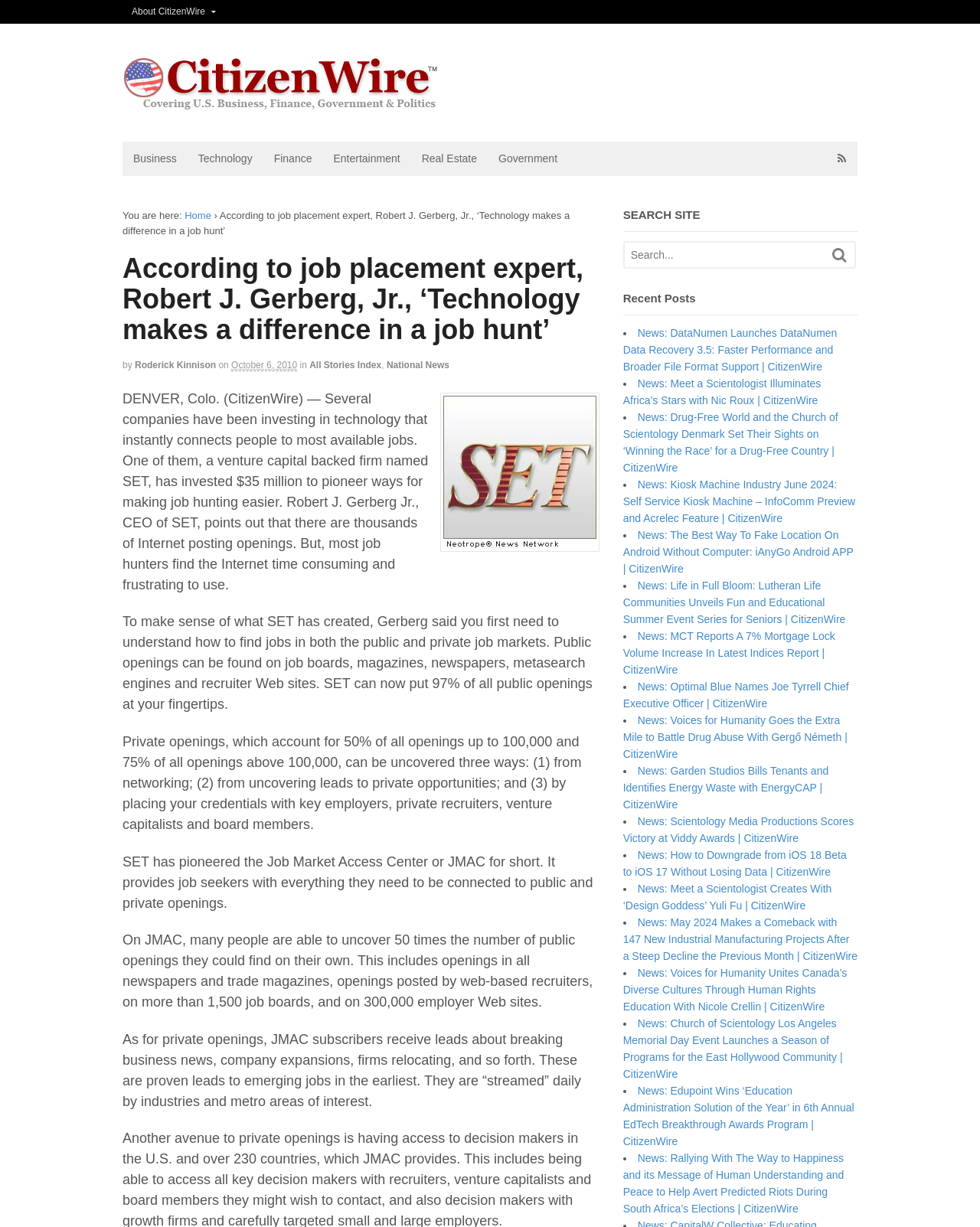Given the description: "Government", determine the bounding box coordinates of the UI element. The coordinates should be formatted as four float numbers between 0 and 1, [left, top, right, bottom].

[0.498, 0.116, 0.58, 0.143]